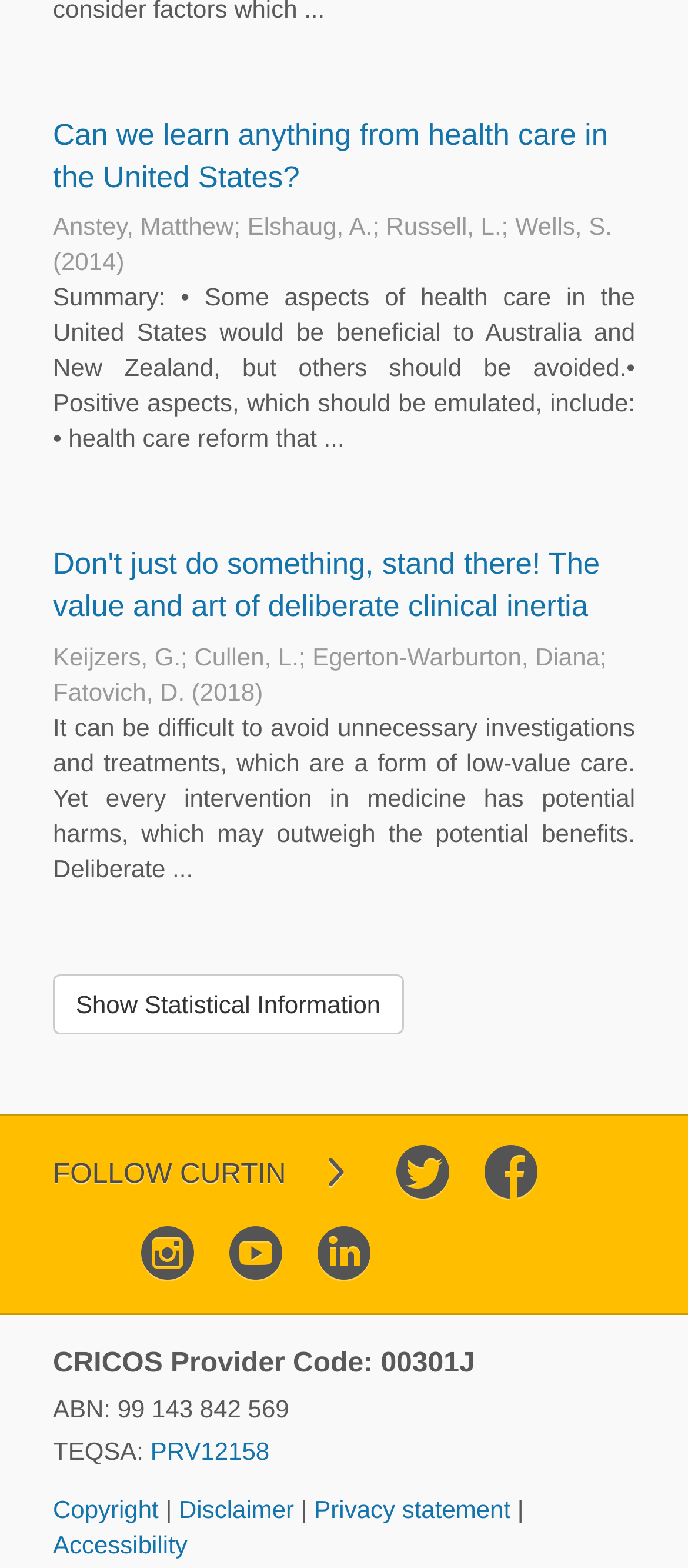Find the bounding box coordinates for the HTML element specified by: "Show Statistical Information".

[0.077, 0.621, 0.587, 0.659]